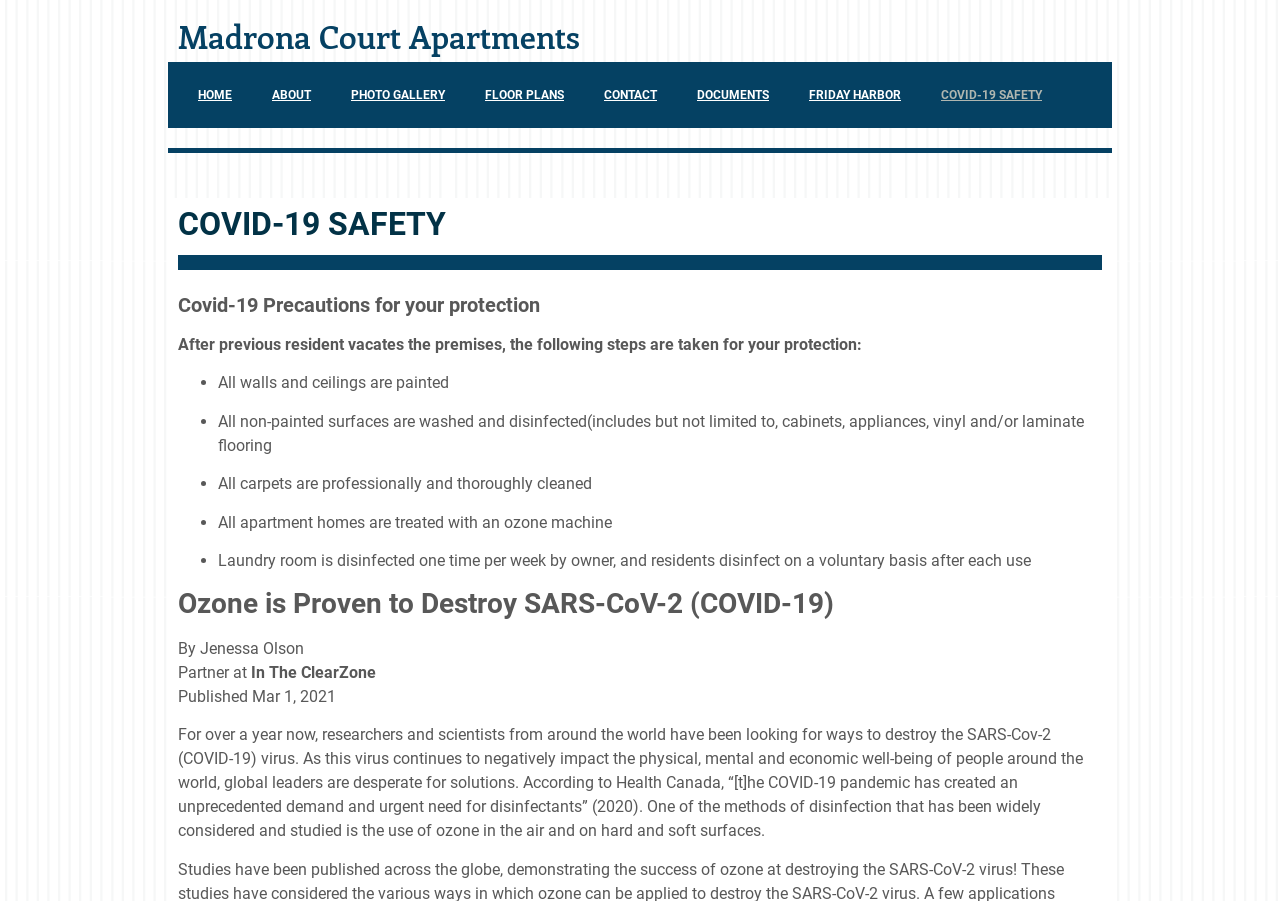What is the date of publication of the article about ozone treatment? From the image, respond with a single word or brief phrase.

Mar 1, 2021